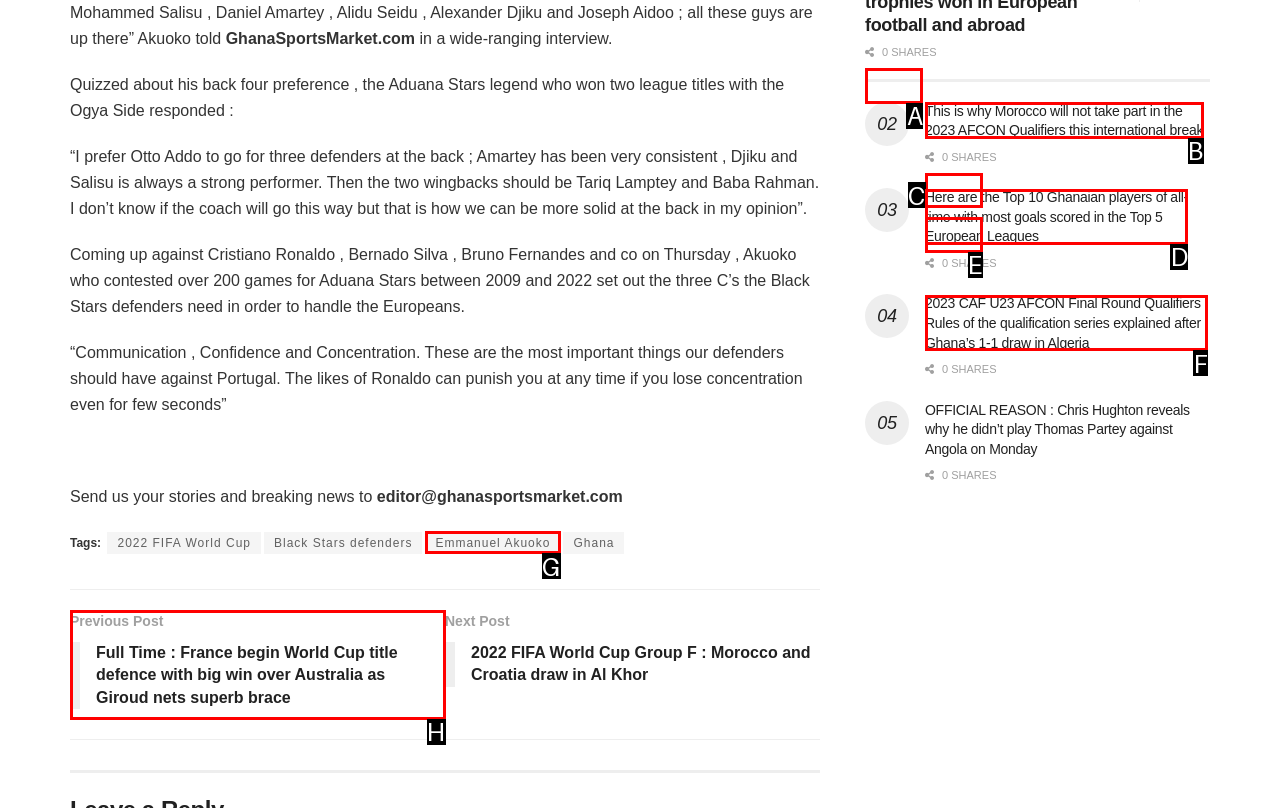Pick the option that should be clicked to perform the following task: View the previous post about France's World Cup title defence
Answer with the letter of the selected option from the available choices.

H